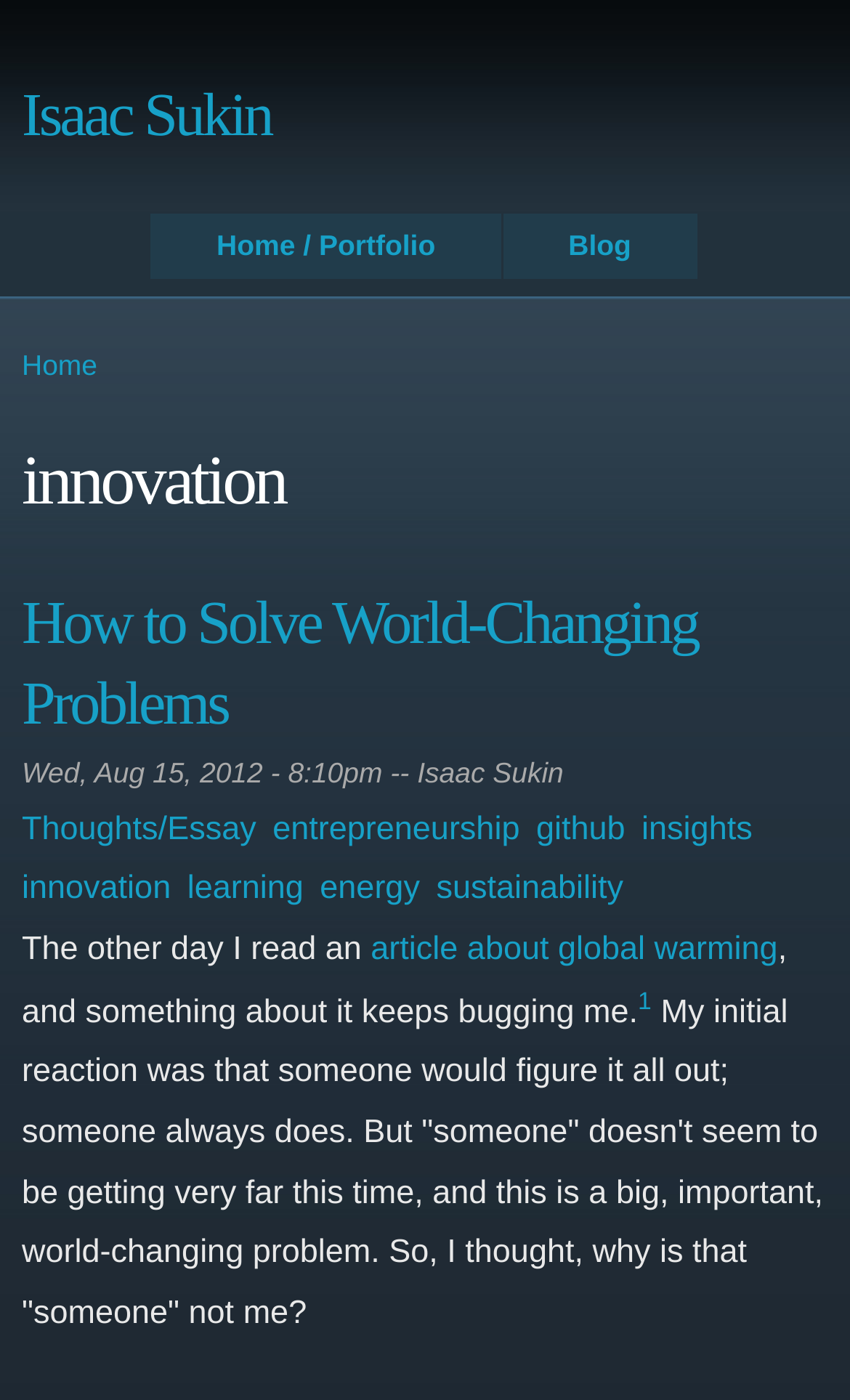Pinpoint the bounding box coordinates of the clickable area necessary to execute the following instruction: "visit Isaac Sukin's portfolio". The coordinates should be given as four float numbers between 0 and 1, namely [left, top, right, bottom].

[0.026, 0.059, 0.319, 0.107]